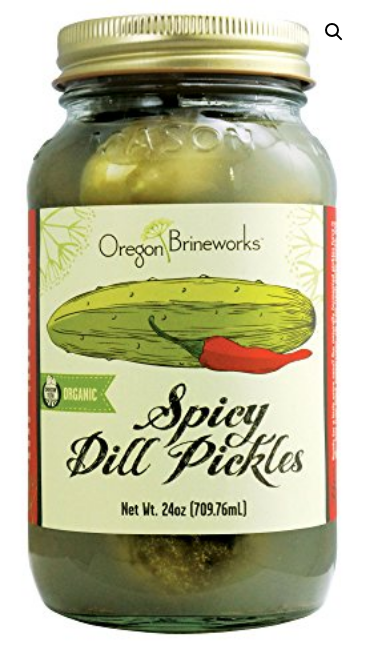Reply to the question below using a single word or brief phrase:
What is the flavor of the pickles?

Spicy Dill